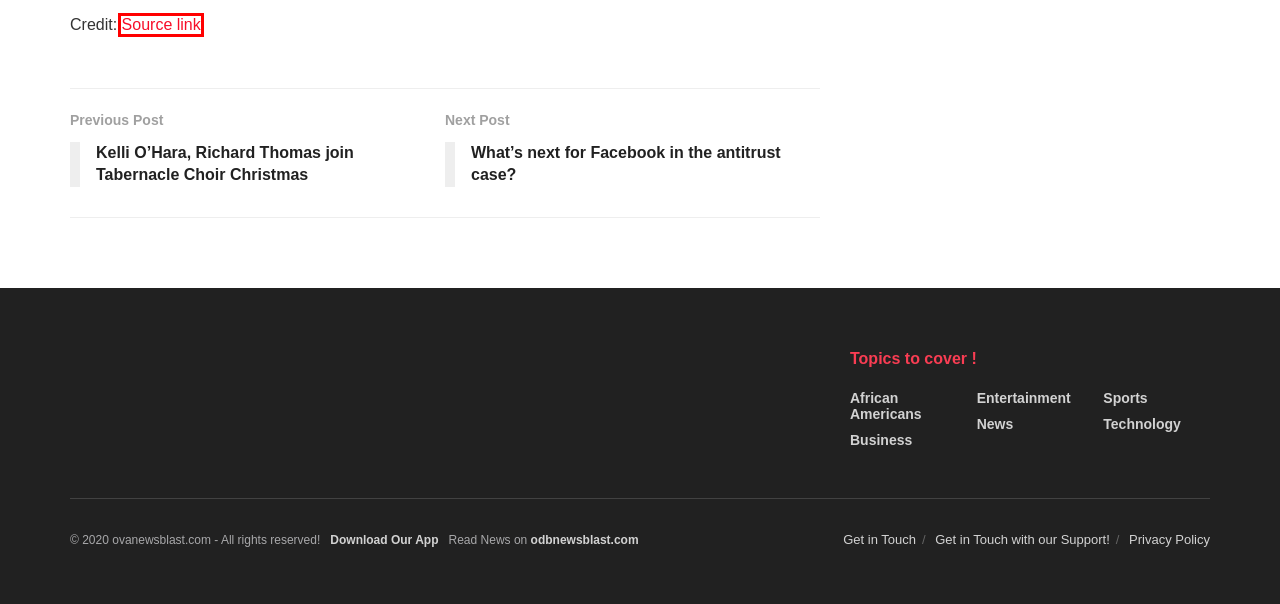Review the webpage screenshot and focus on the UI element within the red bounding box. Select the best-matching webpage description for the new webpage that follows after clicking the highlighted element. Here are the candidates:
A. Business – OvaNewsBlast.com
B. Get in Touch – OvaNewsBlast.com
C. Kelli O’Hara, Richard Thomas join Tabernacle Choir Christmas – OvaNewsBlast.com
D. What’s next for Facebook in the antitrust case? – OvaNewsBlast.com
E. News – OvaNewsBlast.com
F. Privacy Policy – OvaNewsBlast.com
G. Yahoo
H. Entertainment – OvaNewsBlast.com

G